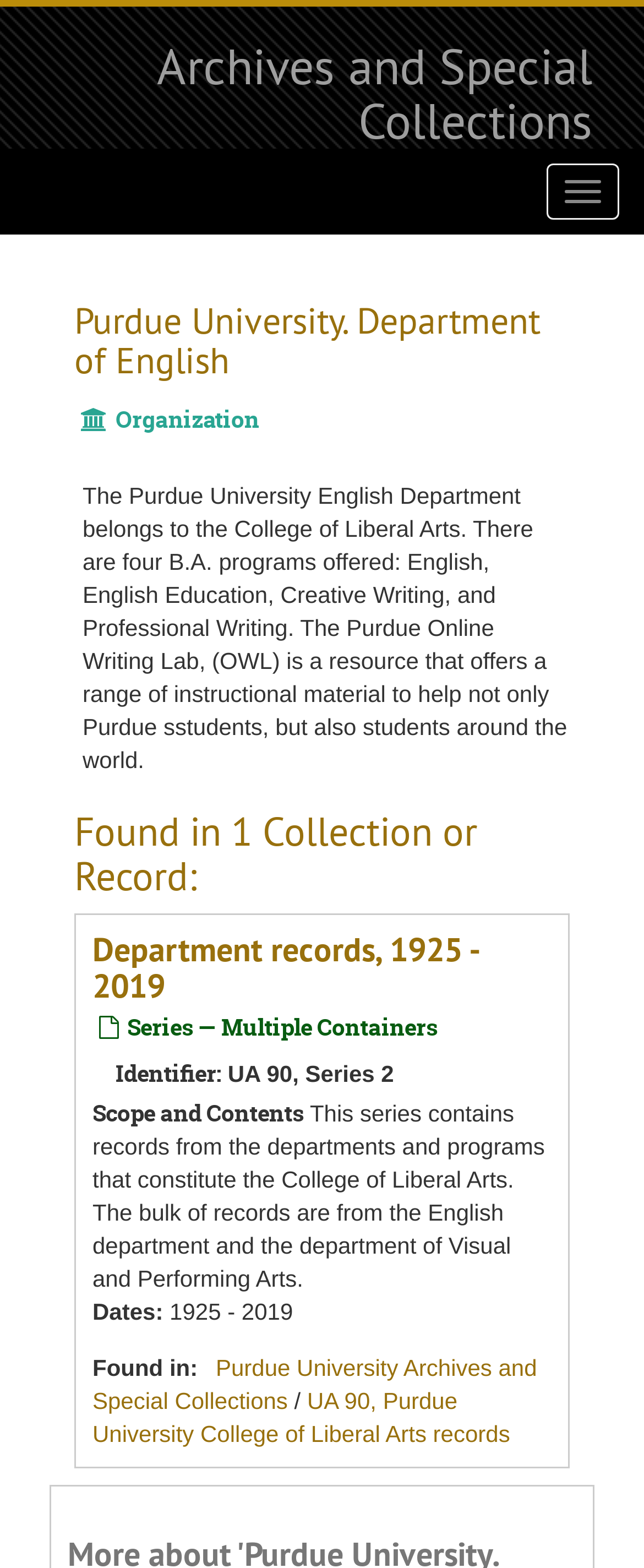What is the name of the college that the English department belongs to?
Based on the image, please offer an in-depth response to the question.

The name of the college that the English department belongs to can be found in the text 'The Purdue University English Department belongs to the College of Liberal Arts.' which is located at the top of the webpage.